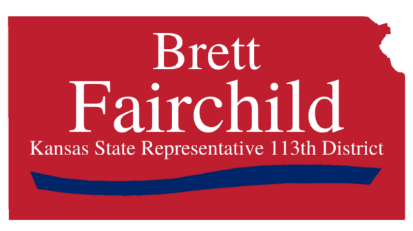What is Brett Fairchild's role?
Answer with a single word or phrase by referring to the visual content.

Kansas State Representative